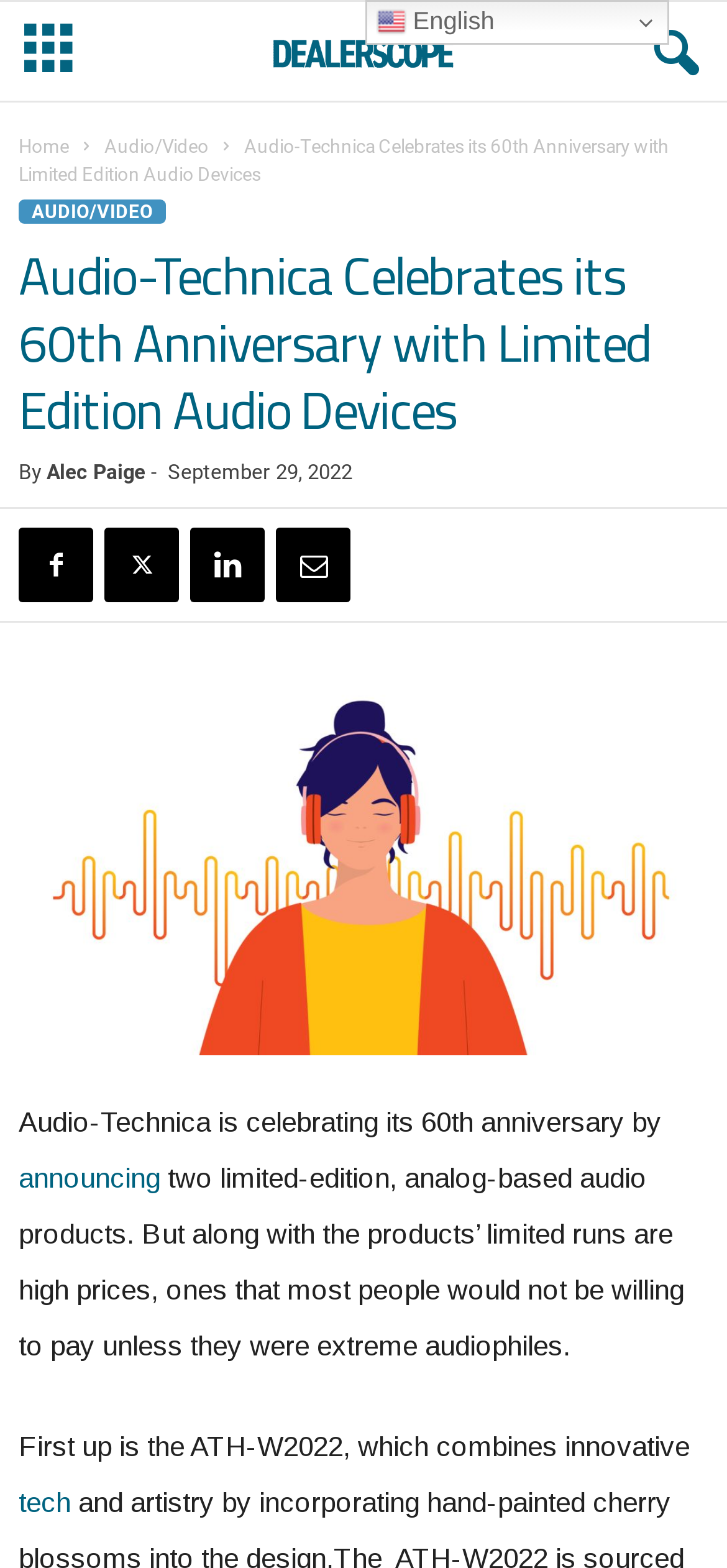Please indicate the bounding box coordinates for the clickable area to complete the following task: "Click the 'AUDIO/VIDEO' link". The coordinates should be specified as four float numbers between 0 and 1, i.e., [left, top, right, bottom].

[0.026, 0.127, 0.228, 0.143]